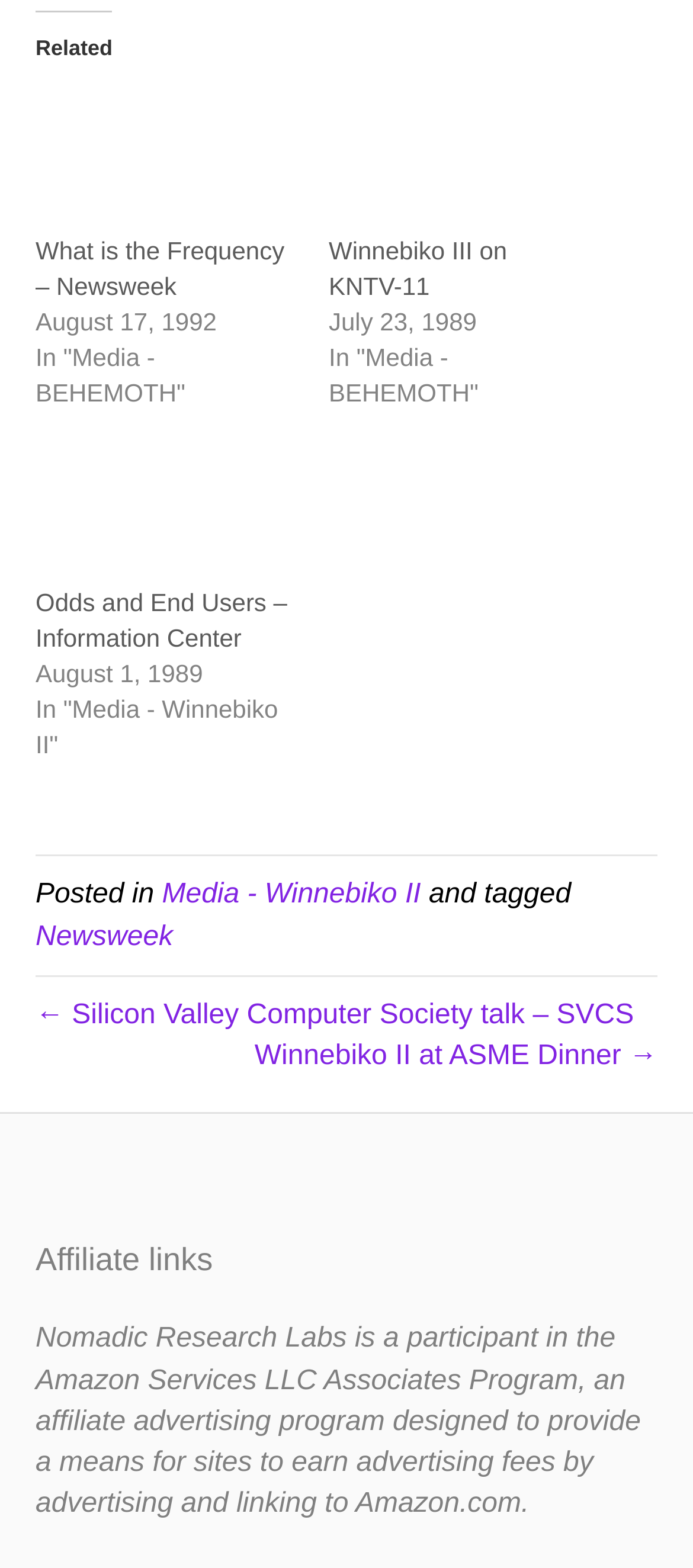Please locate the bounding box coordinates of the element that should be clicked to achieve the given instruction: "Visit the webpage about Winnebiko III on KNTV-11".

[0.474, 0.054, 0.846, 0.148]